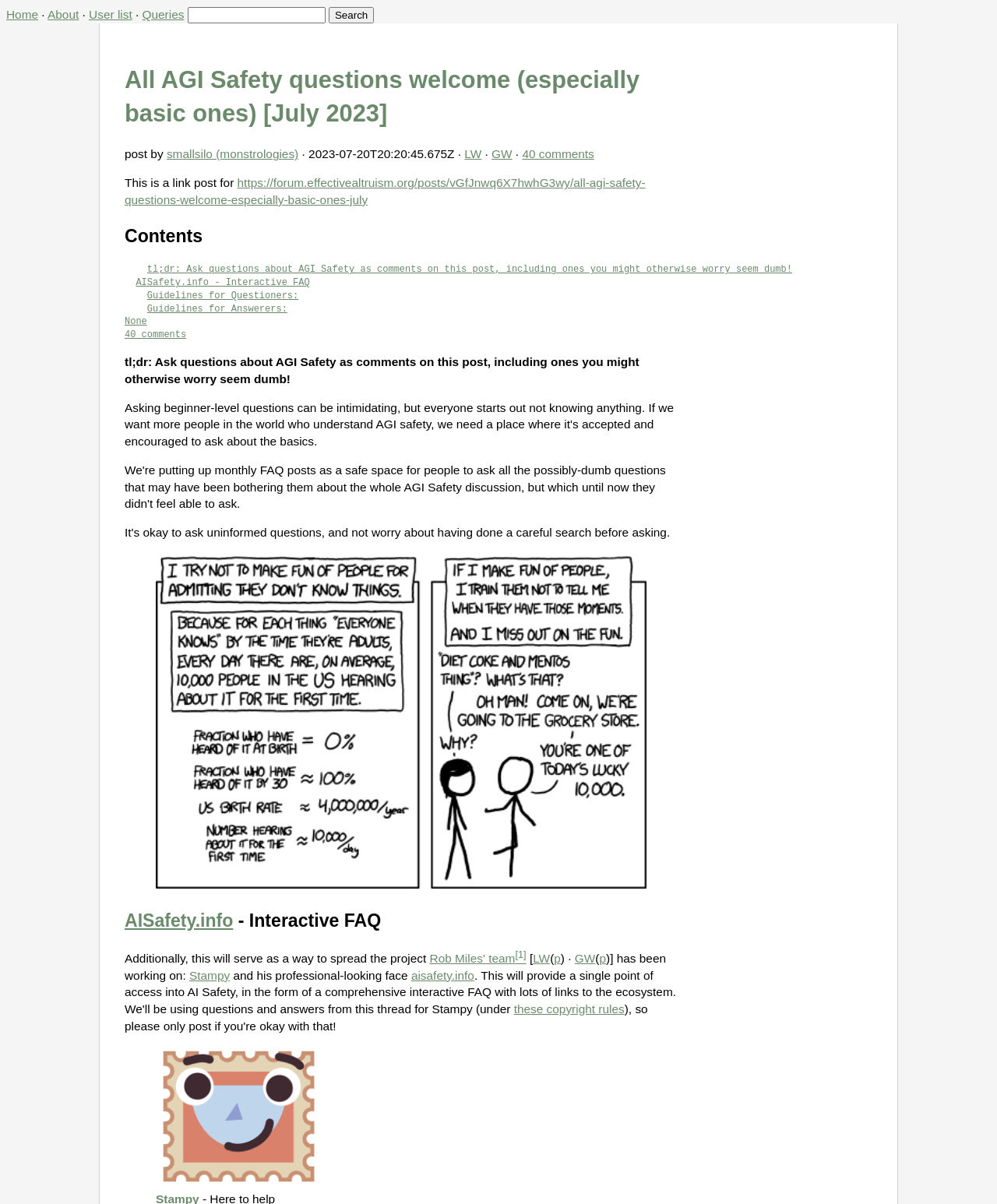Please determine the bounding box coordinates of the clickable area required to carry out the following instruction: "Check the AISafety.info interactive FAQ". The coordinates must be four float numbers between 0 and 1, represented as [left, top, right, bottom].

[0.136, 0.23, 0.311, 0.239]